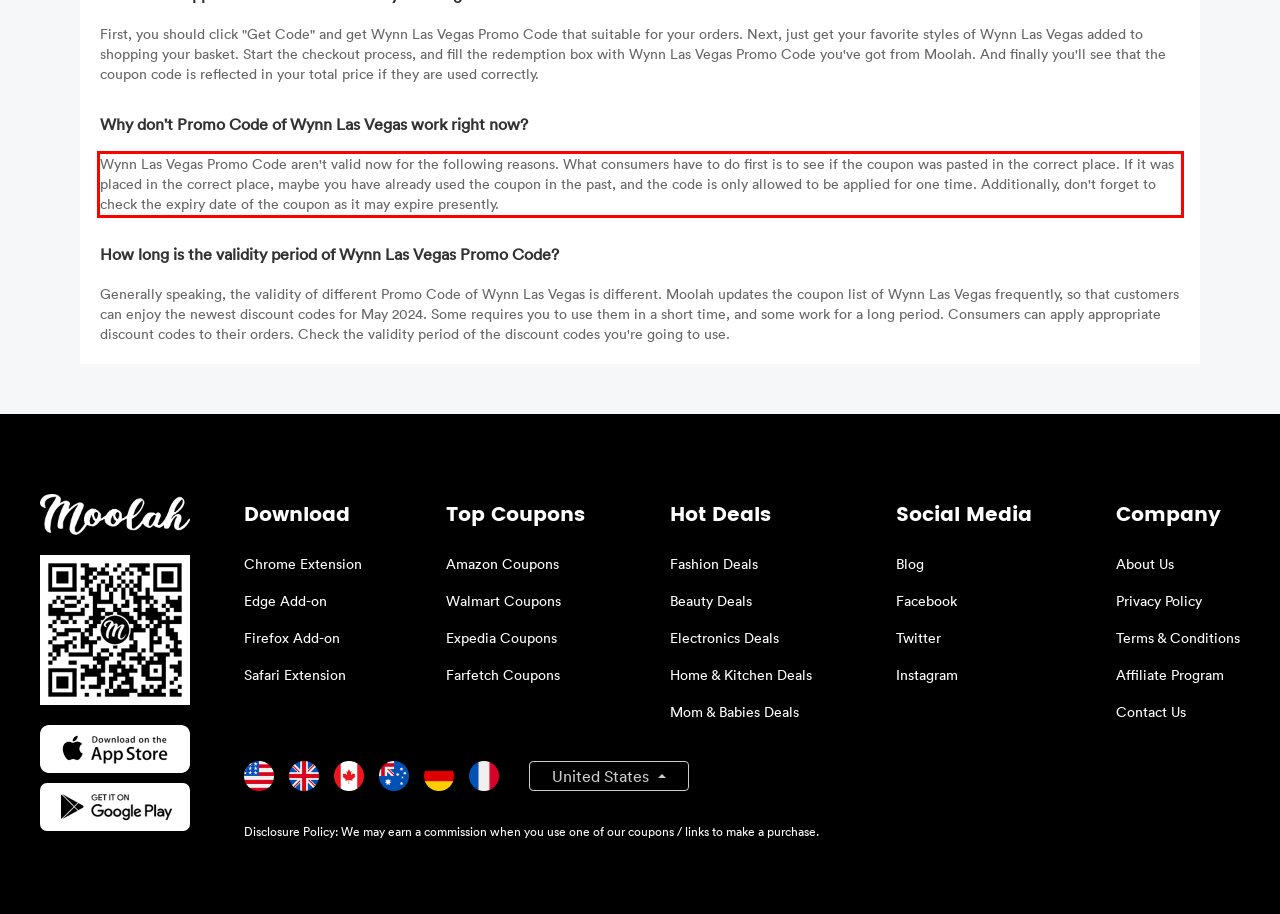Analyze the screenshot of a webpage where a red rectangle is bounding a UI element. Extract and generate the text content within this red bounding box.

Wynn Las Vegas Promo Code aren't valid now for the following reasons. What consumers have to do first is to see if the coupon was pasted in the correct place. If it was placed in the correct place, maybe you have already used the coupon in the past, and the code is only allowed to be applied for one time. Additionally, don't forget to check the expiry date of the coupon as it may expire presently.